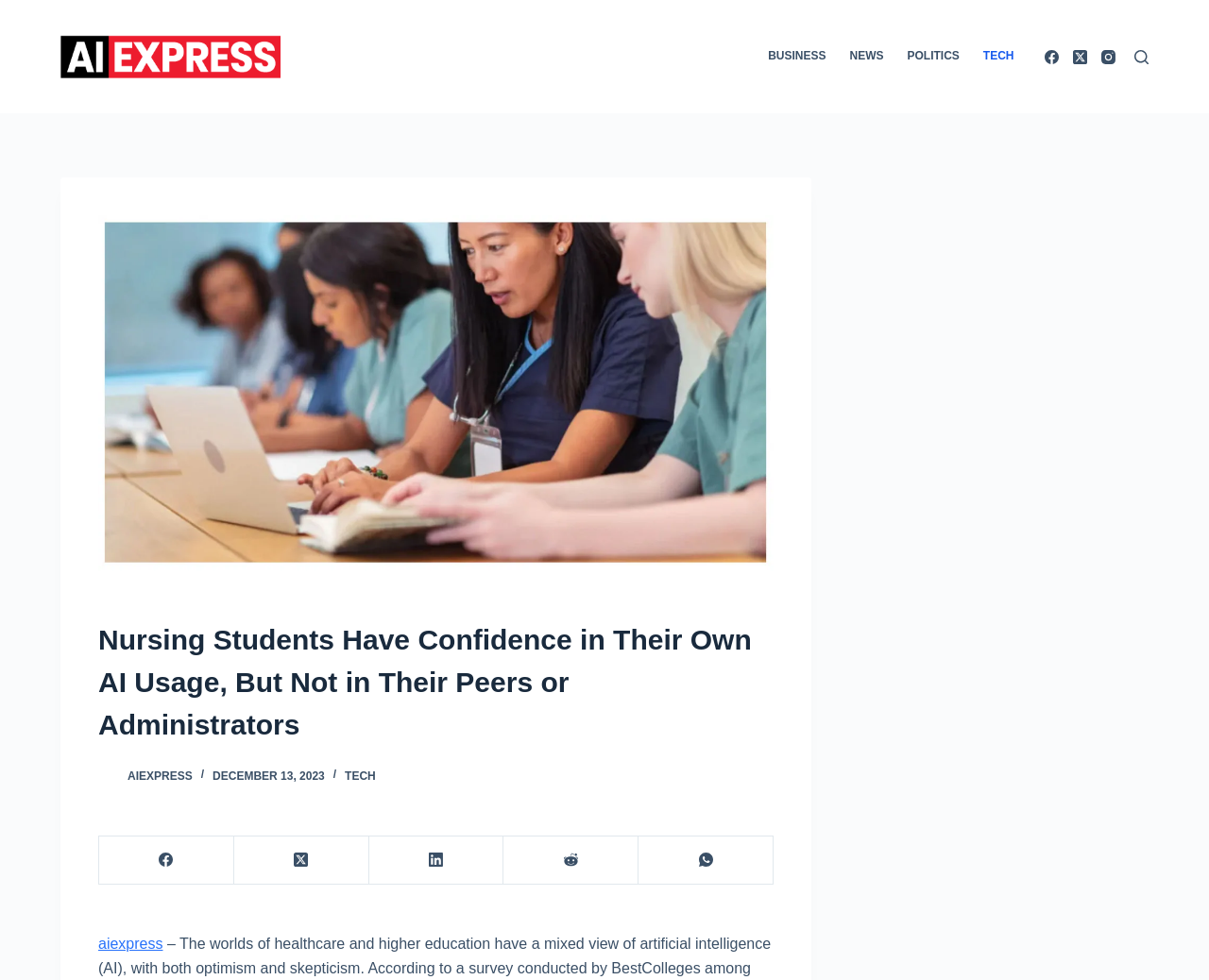Specify the bounding box coordinates of the area that needs to be clicked to achieve the following instruction: "Click the Ai Express logo".

[0.05, 0.034, 0.232, 0.082]